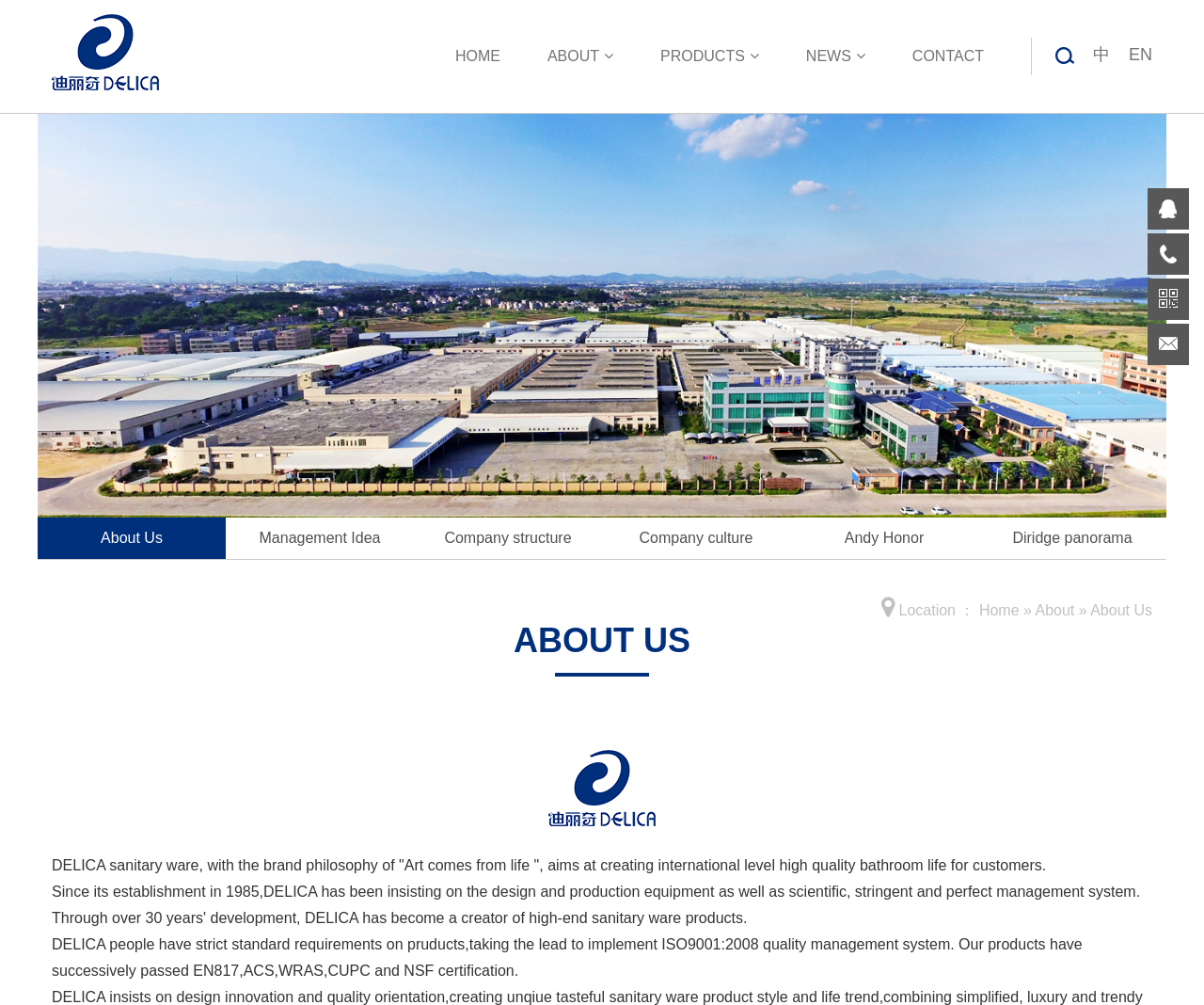Determine the coordinates of the bounding box for the clickable area needed to execute this instruction: "Learn about DELICA sanitary ware".

[0.043, 0.853, 0.869, 0.869]